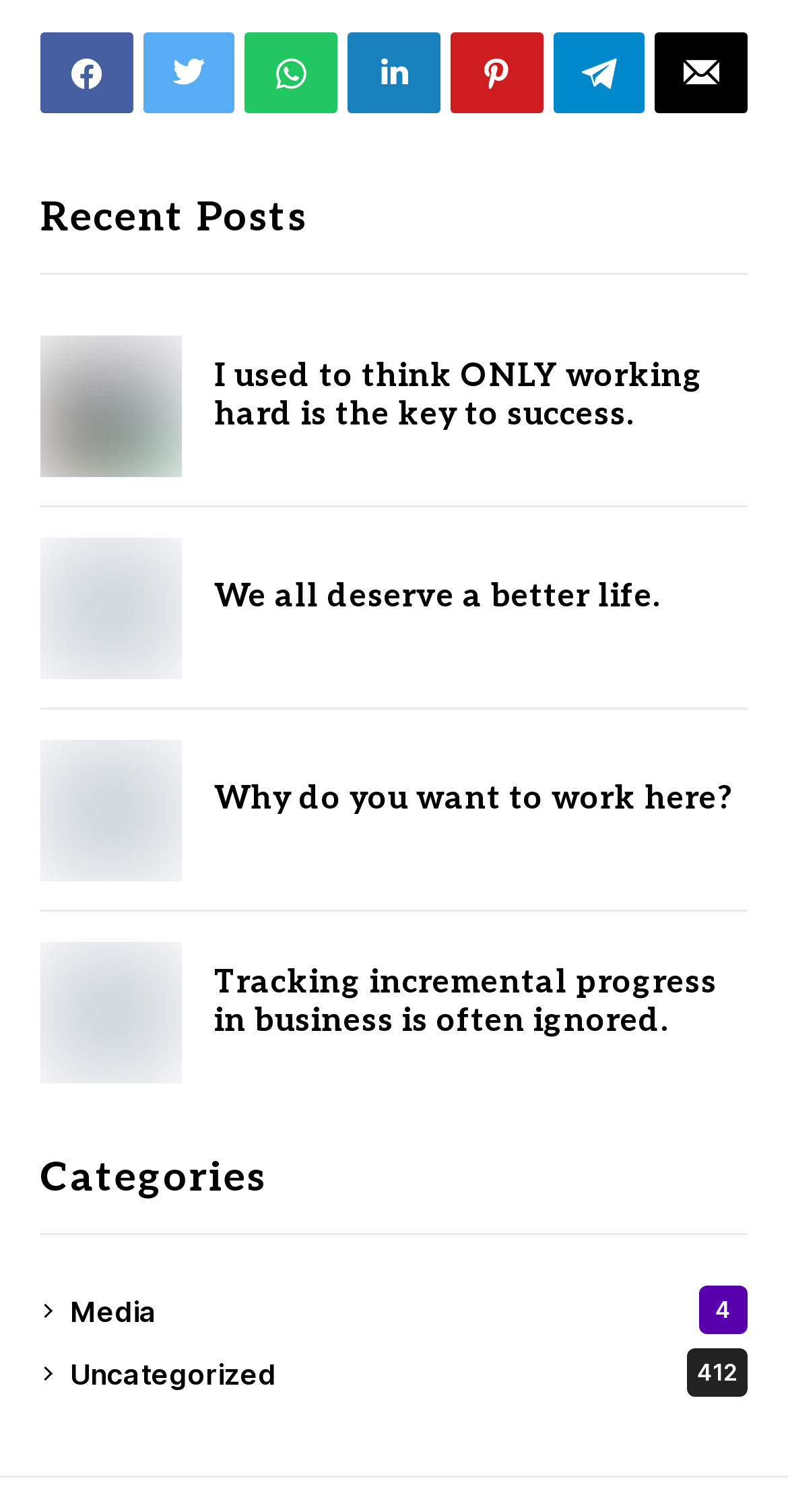Please specify the bounding box coordinates for the clickable region that will help you carry out the instruction: "visit the page with '' icon".

[0.051, 0.021, 0.169, 0.075]